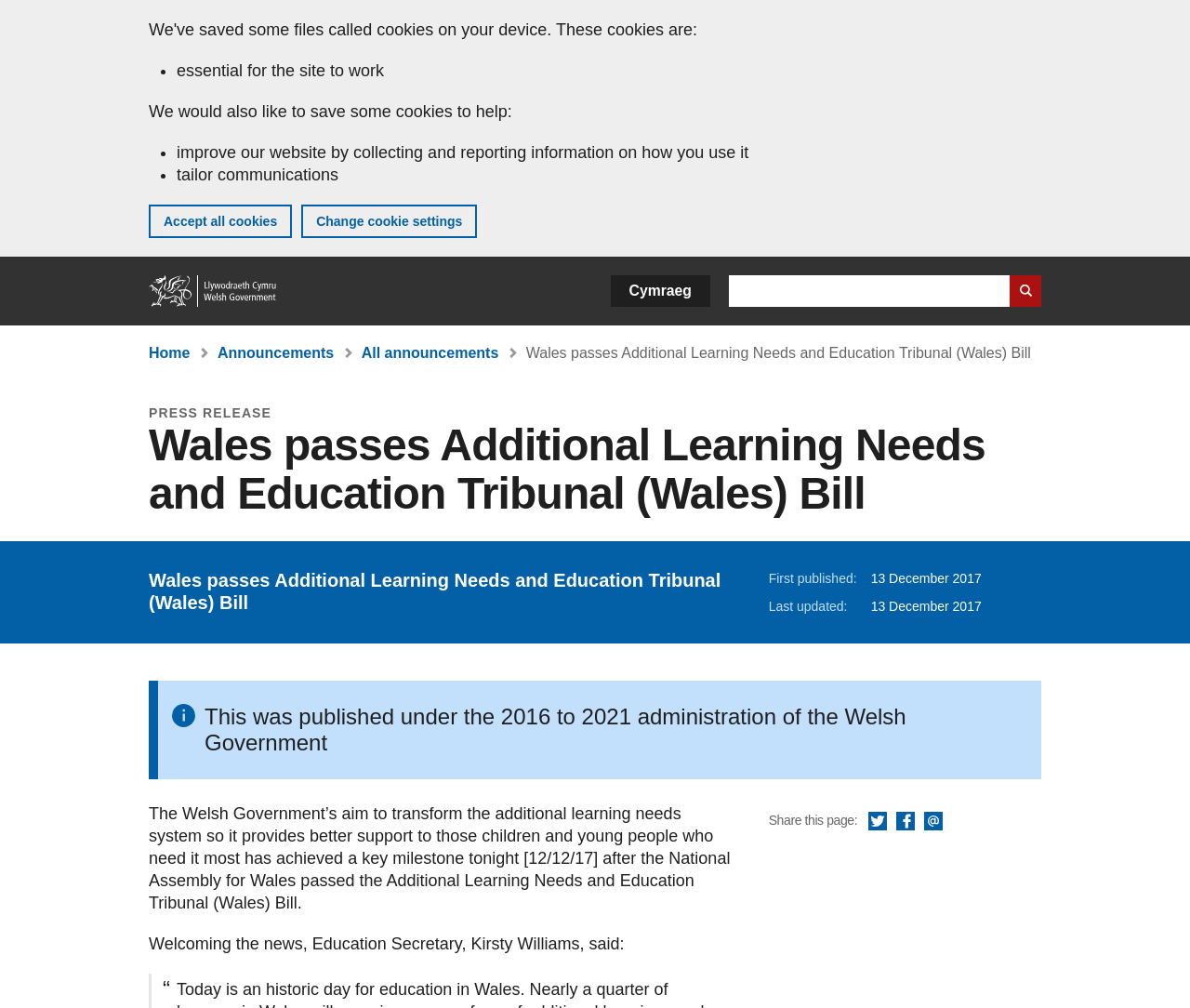Identify the main heading from the webpage and provide its text content.

Wales passes Additional Learning Needs and Education Tribunal (Wales) Bill